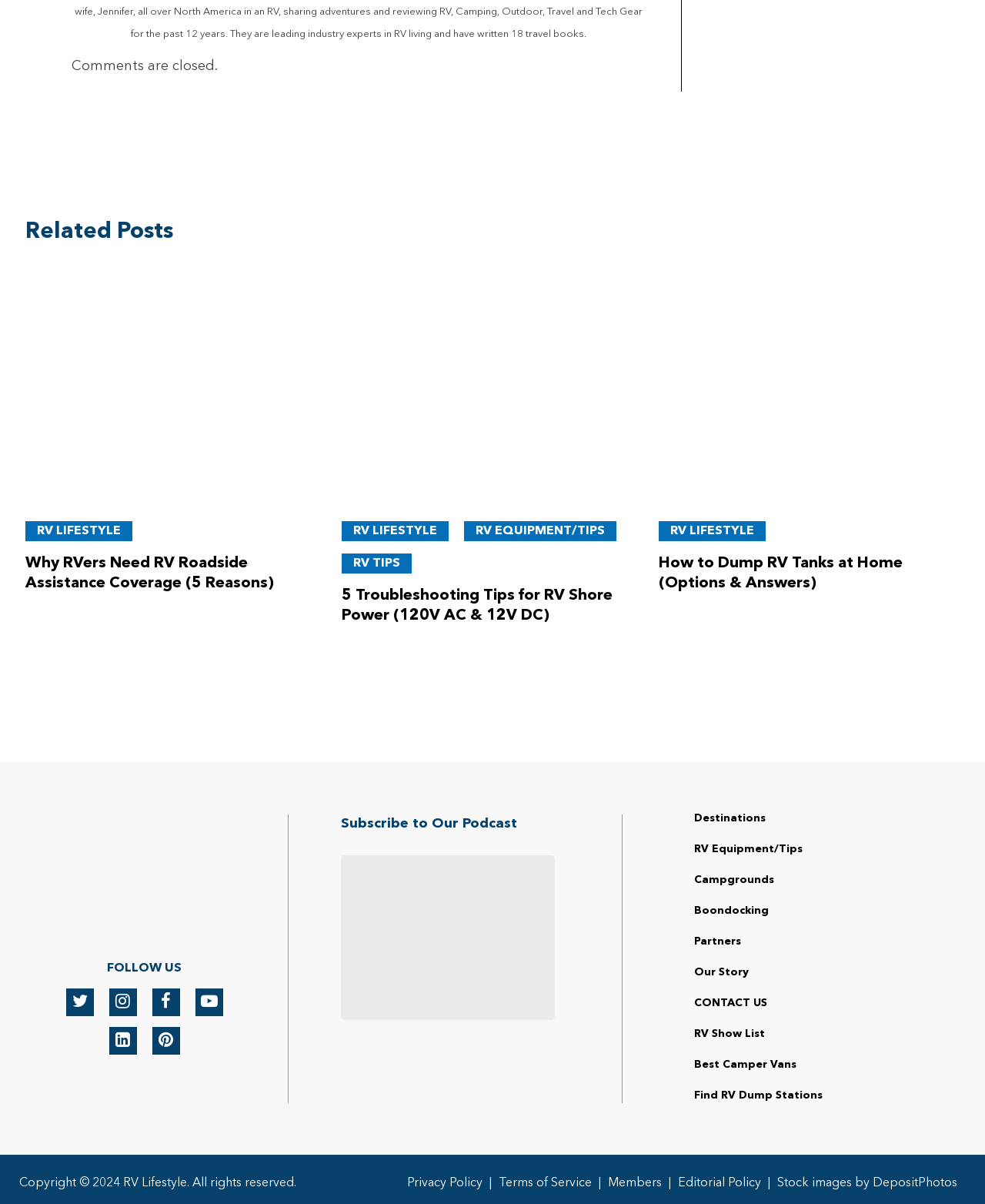Find the bounding box coordinates of the element you need to click on to perform this action: 'Subscribe to the podcast'. The coordinates should be represented by four float values between 0 and 1, in the format [left, top, right, bottom].

[0.346, 0.71, 0.563, 0.847]